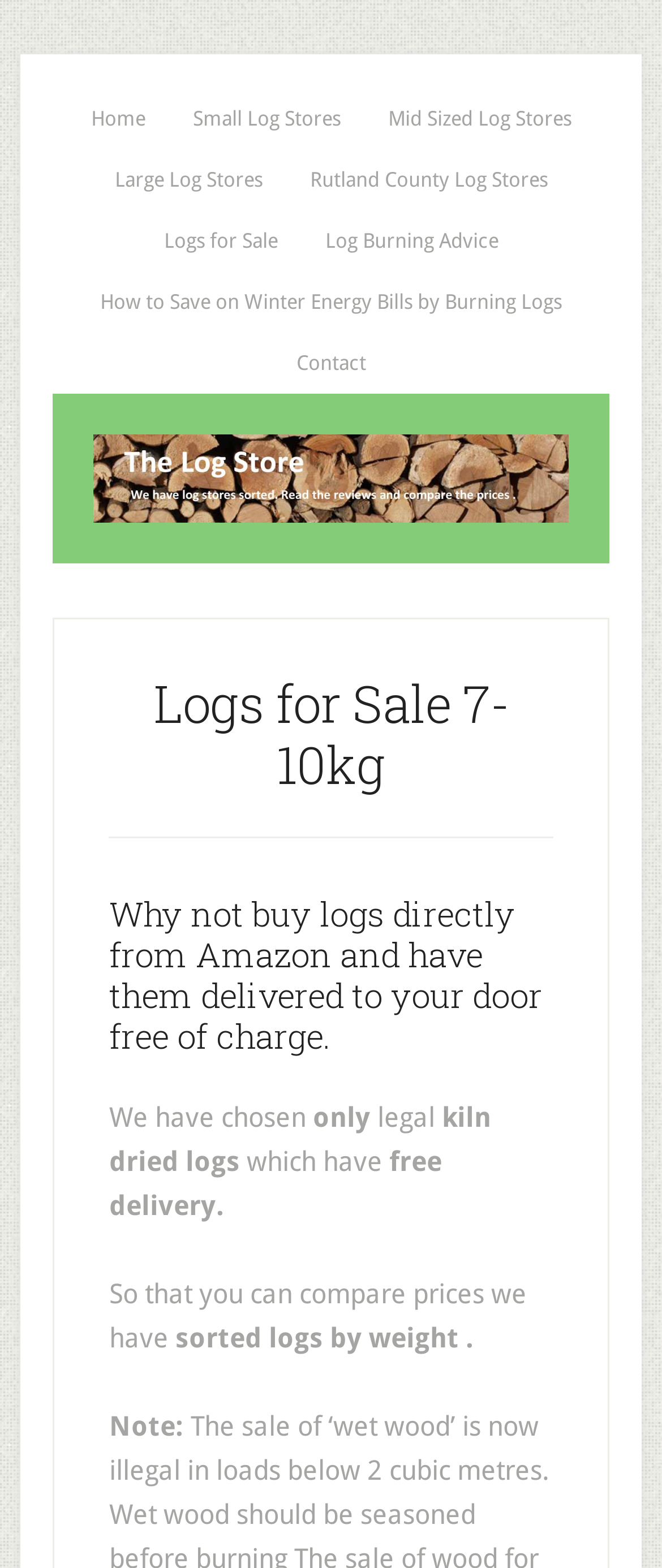Write an exhaustive caption that covers the webpage's main aspects.

The webpage is about logs for sale, specifically kiln-dried logs with free delivery. At the top, there is a navigation menu with 7 links, including "Home", "Small Log Stores", "Mid Sized Log Stores", "Large Log Stores", "Rutland County Log Stores", "Logs for Sale", and "Log Burning Advice". Below the navigation menu, there is an image that spans across the top section of the page.

The main content of the page is divided into sections. The first section has a heading "Logs for Sale 7-10kg" and a subheading that suggests buying logs directly from Amazon with free delivery. Below this, there are several paragraphs of text that explain the benefits of buying kiln-dried logs, including free delivery and the ability to compare prices. The text is organized into short sentences and phrases, with a note at the bottom of the section.

The logs are sorted by weight, making it easy to compare prices. There are no other images on the page besides the one at the top. The overall layout is organized, with clear headings and concise text.